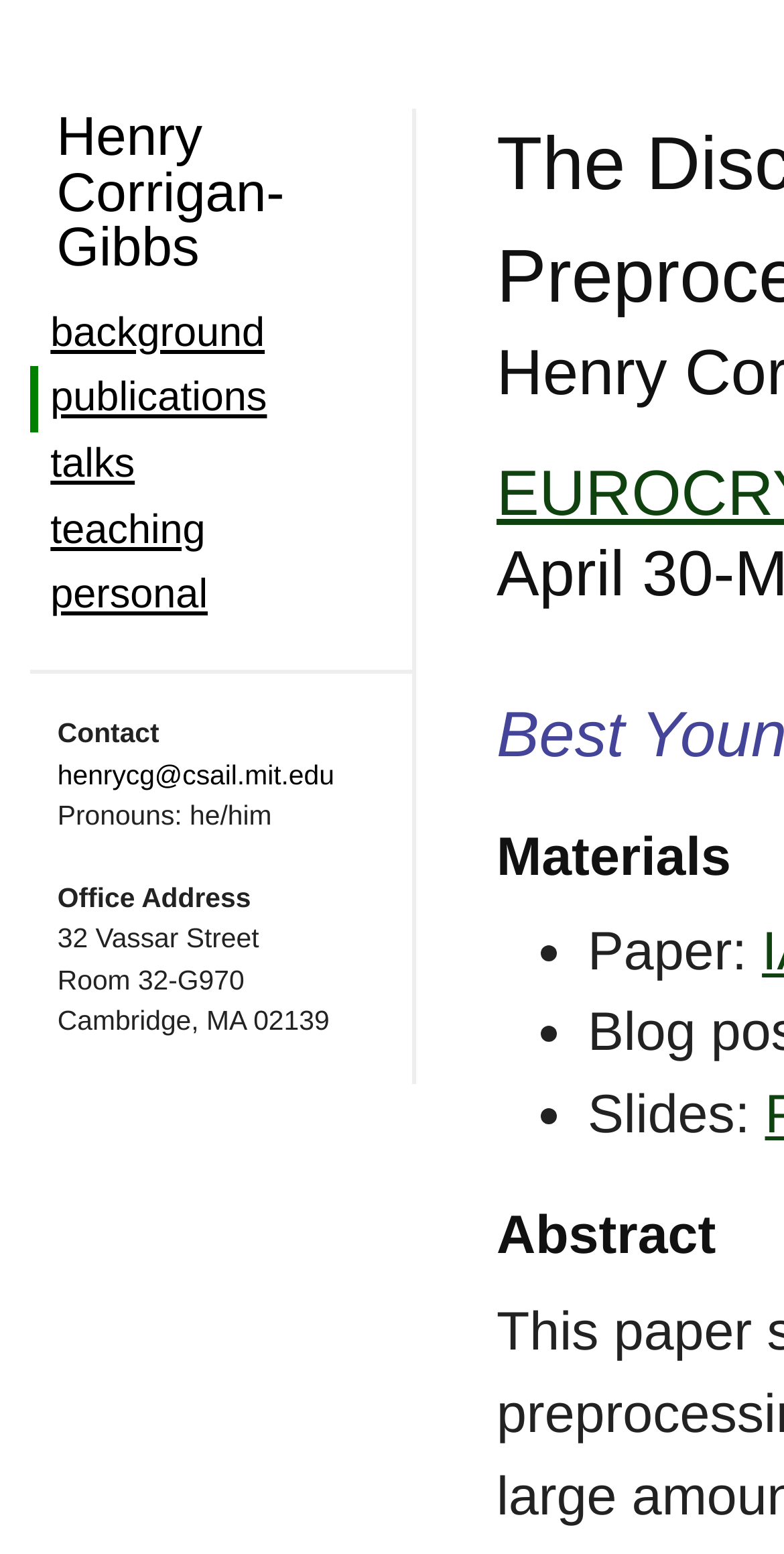What is the main heading of this webpage? Please extract and provide it.

Henry
Corrigan-
Gibbs